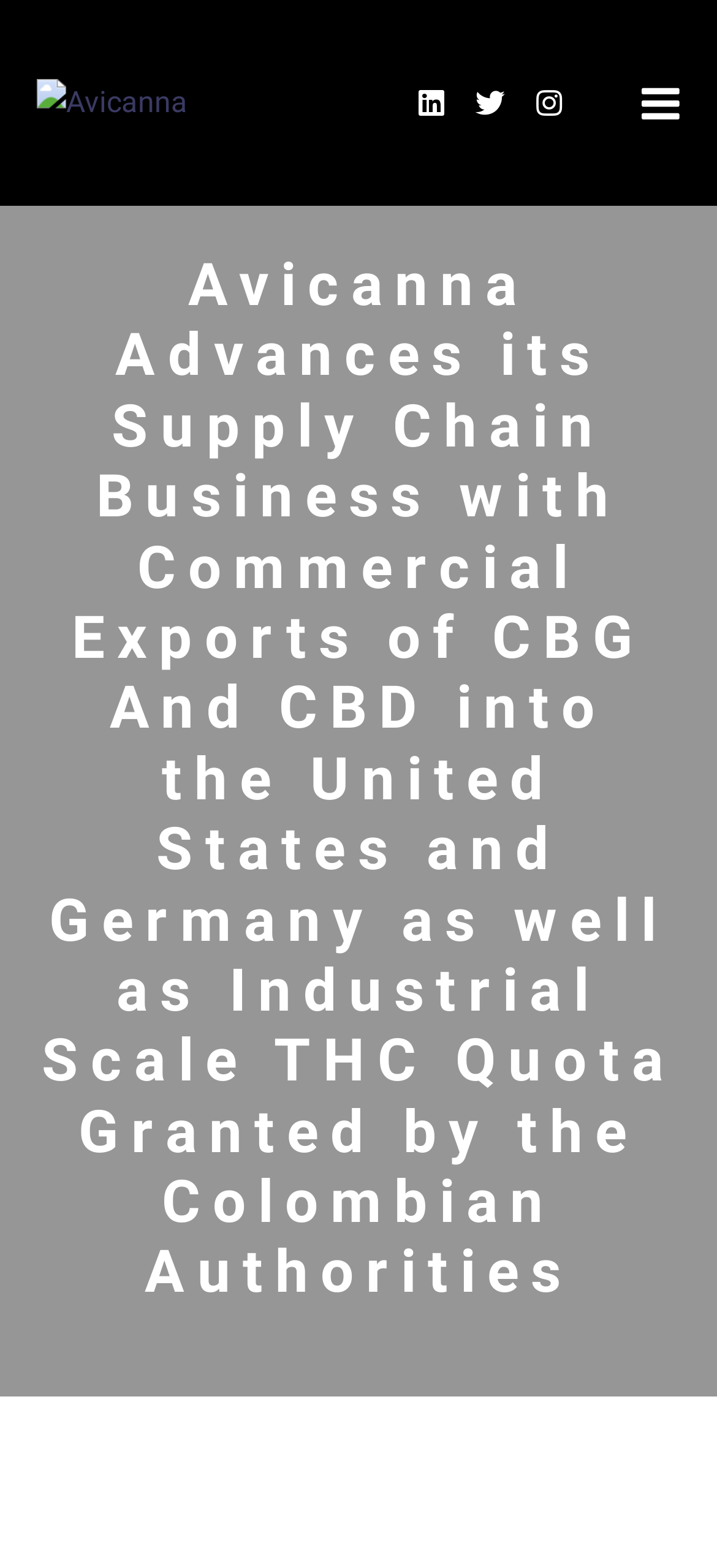Look at the image and write a detailed answer to the question: 
What is the company's name?

The company's name is Avicanna, which can be found in the link and image elements at the top of the webpage, indicating the company's brand and logo.